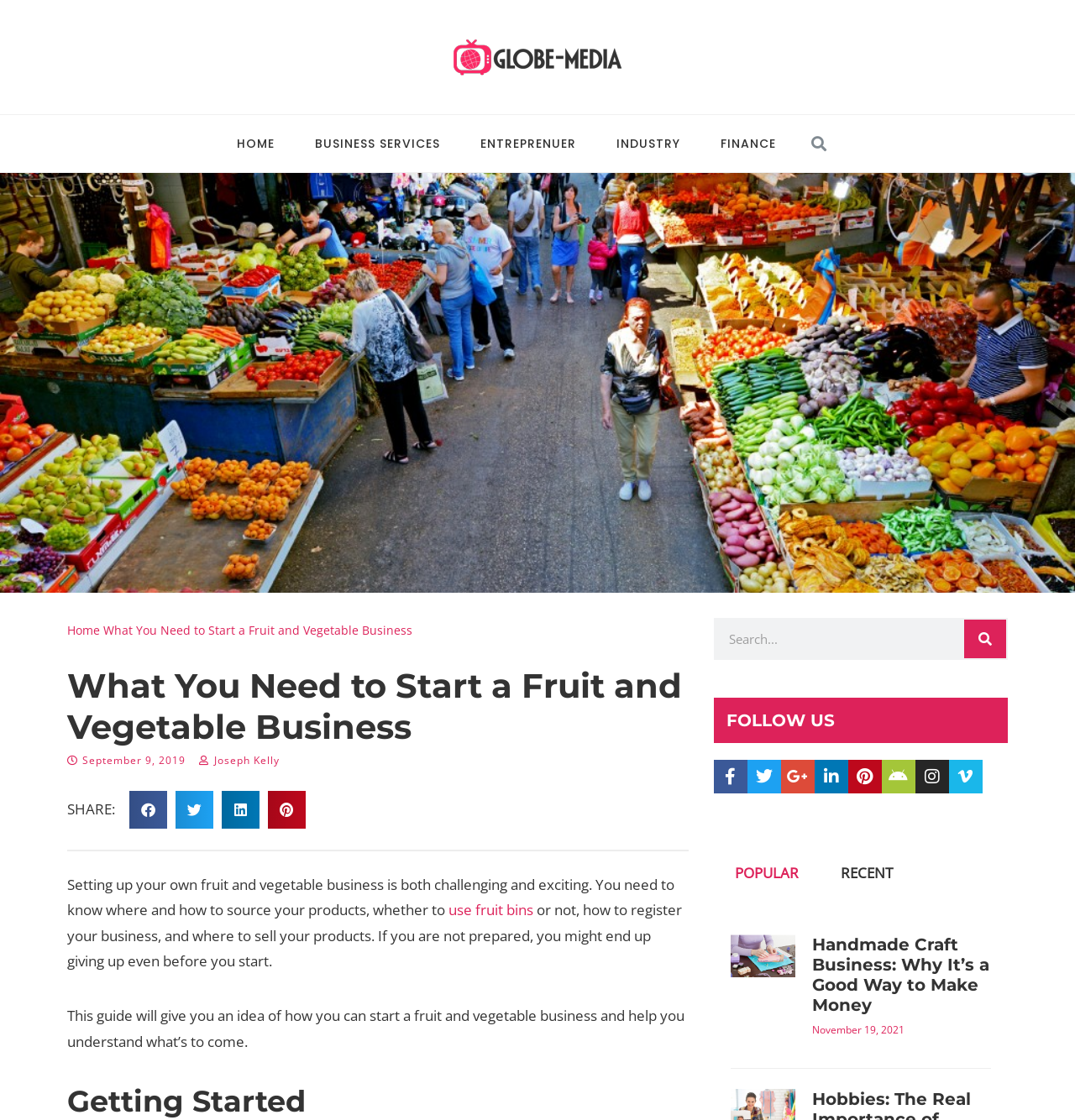Please specify the bounding box coordinates of the element that should be clicked to execute the given instruction: 'Share on facebook'. Ensure the coordinates are four float numbers between 0 and 1, expressed as [left, top, right, bottom].

[0.12, 0.706, 0.155, 0.74]